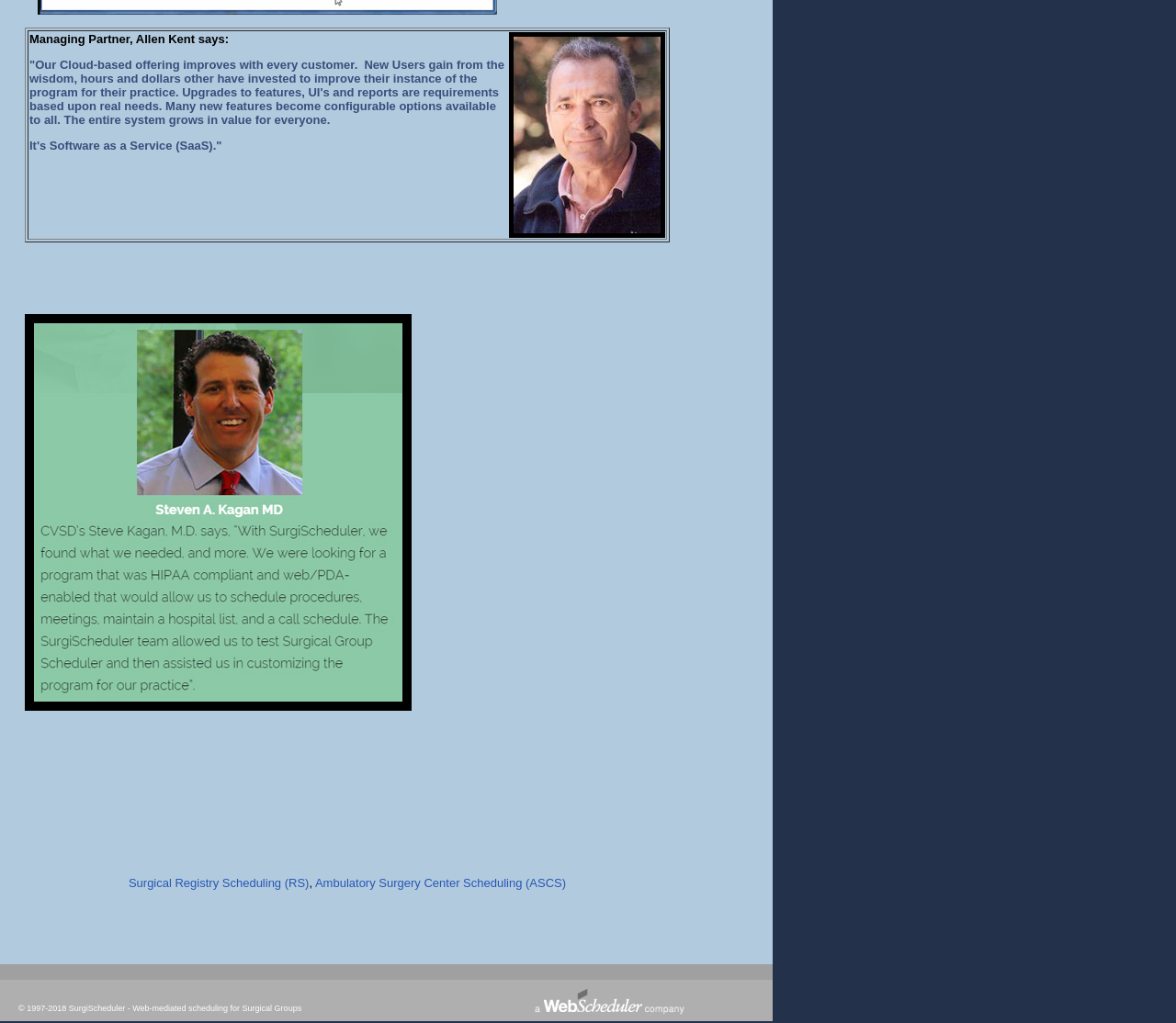How many images are there in the webpage?
Could you answer the question with a detailed and thorough explanation?

The number of images in the webpage can be determined by counting the elements with type 'image'. There are seven such elements: one with ID 123, one with ID 29, one with ID 30, one with ID 31, one with ID 95, one with ID 96, and one with ID 134.